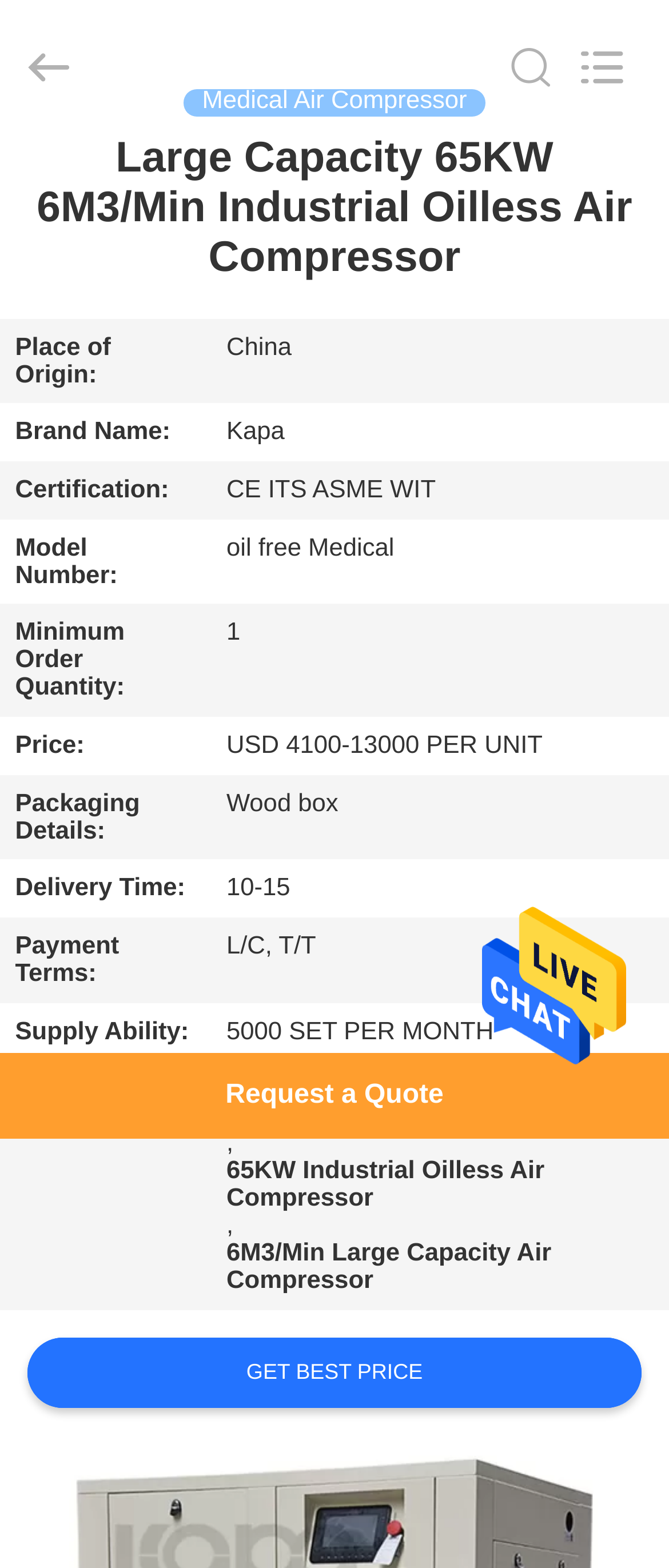What is the minimum order quantity of the air compressor?
Look at the webpage screenshot and answer the question with a detailed explanation.

I found the answer by examining the table on the webpage, specifically the row with the header 'Minimum Order Quantity:' and the corresponding grid cell that contains the text '1'.